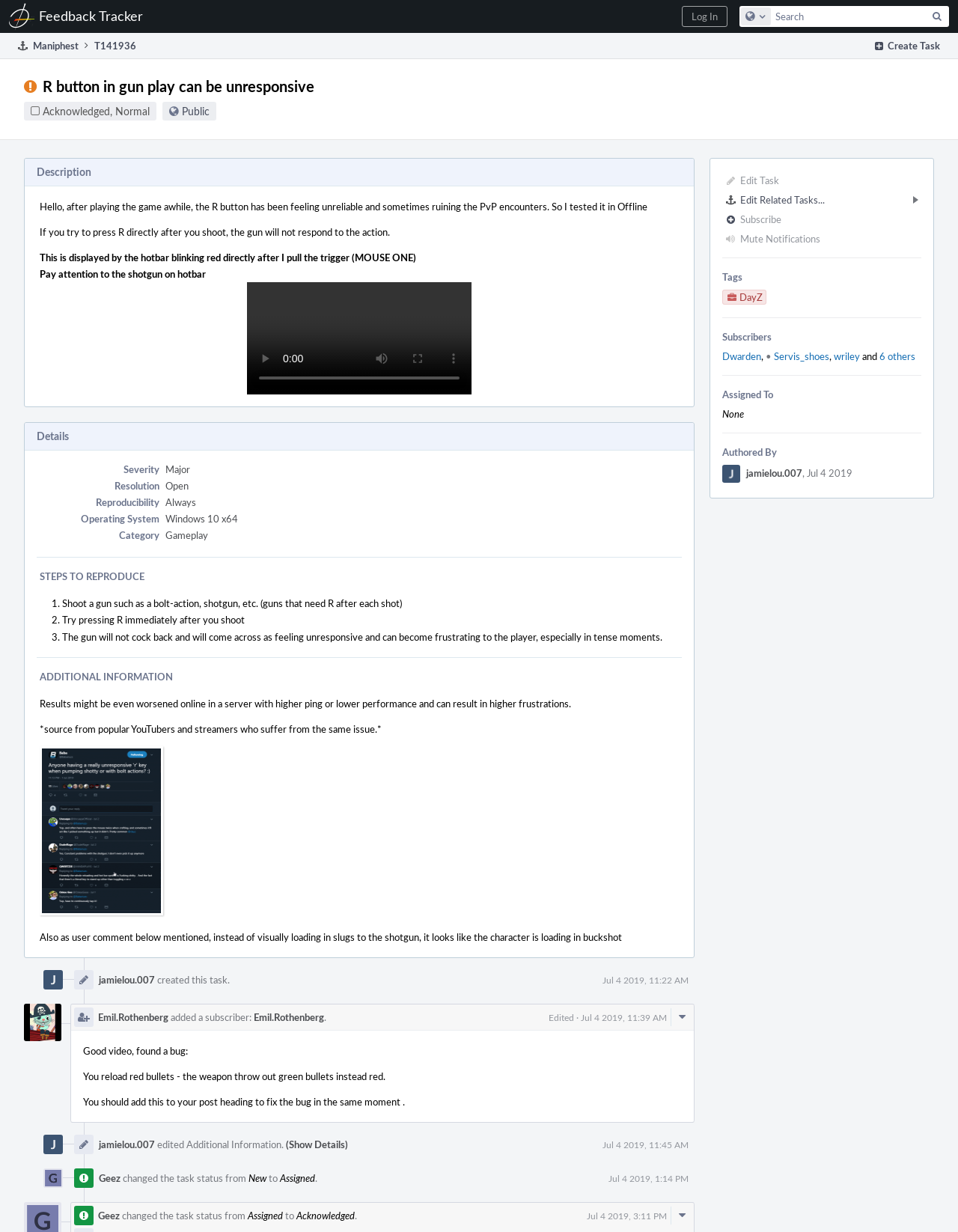Given the webpage screenshot, identify the bounding box of the UI element that matches this description: "Edit Task".

[0.751, 0.139, 0.965, 0.154]